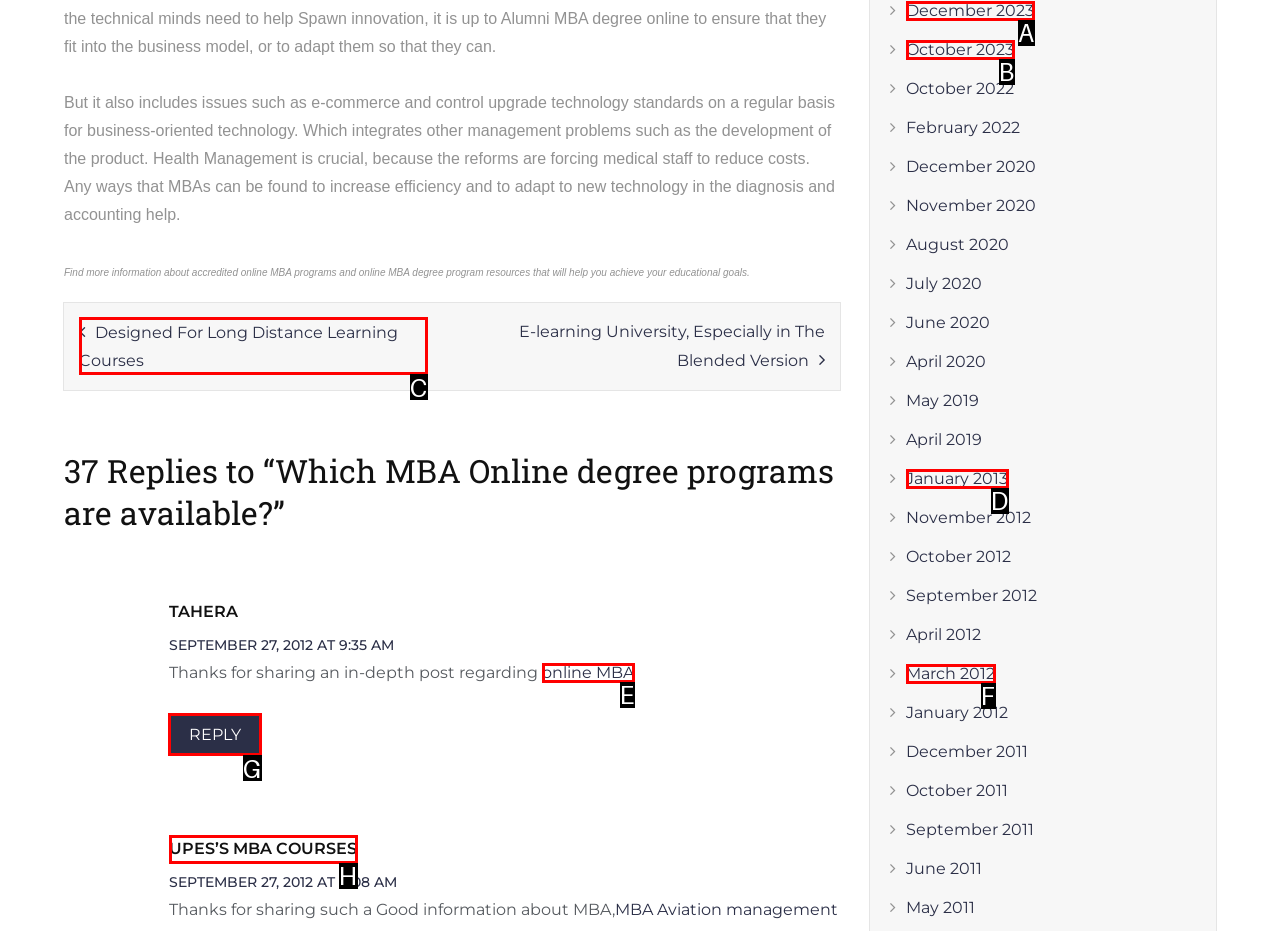Identify the HTML element I need to click to complete this task: Click on 'Reply to tahera' Provide the option's letter from the available choices.

G